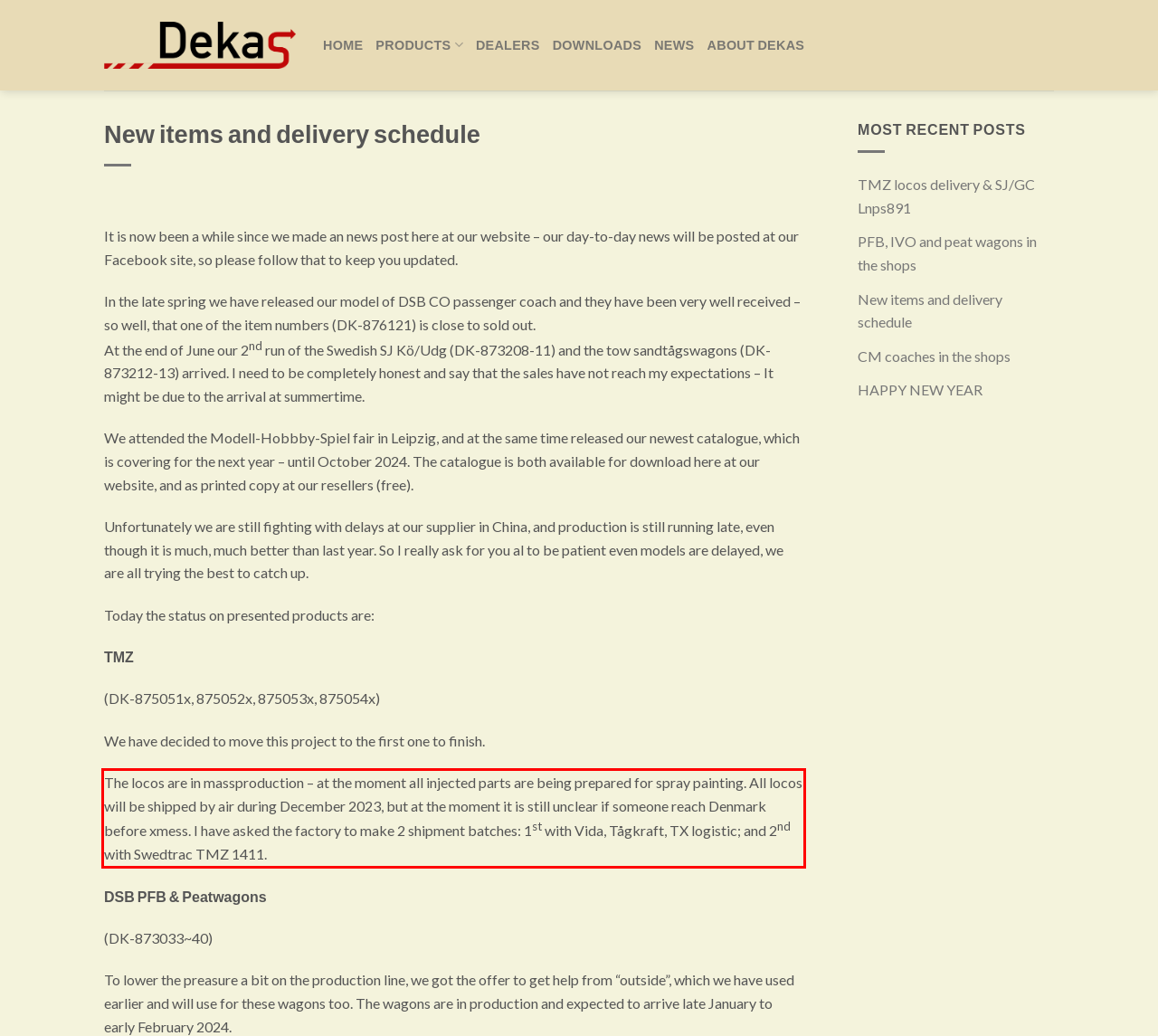In the given screenshot, locate the red bounding box and extract the text content from within it.

The locos are in massproduction – at the moment all injected parts are being prepared for spray painting. All locos will be shipped by air during December 2023, but at the moment it is still unclear if someone reach Denmark before xmess. I have asked the factory to make 2 shipment batches: 1st with Vida, Tågkraft, TX logistic; and 2nd with Swedtrac TMZ 1411.